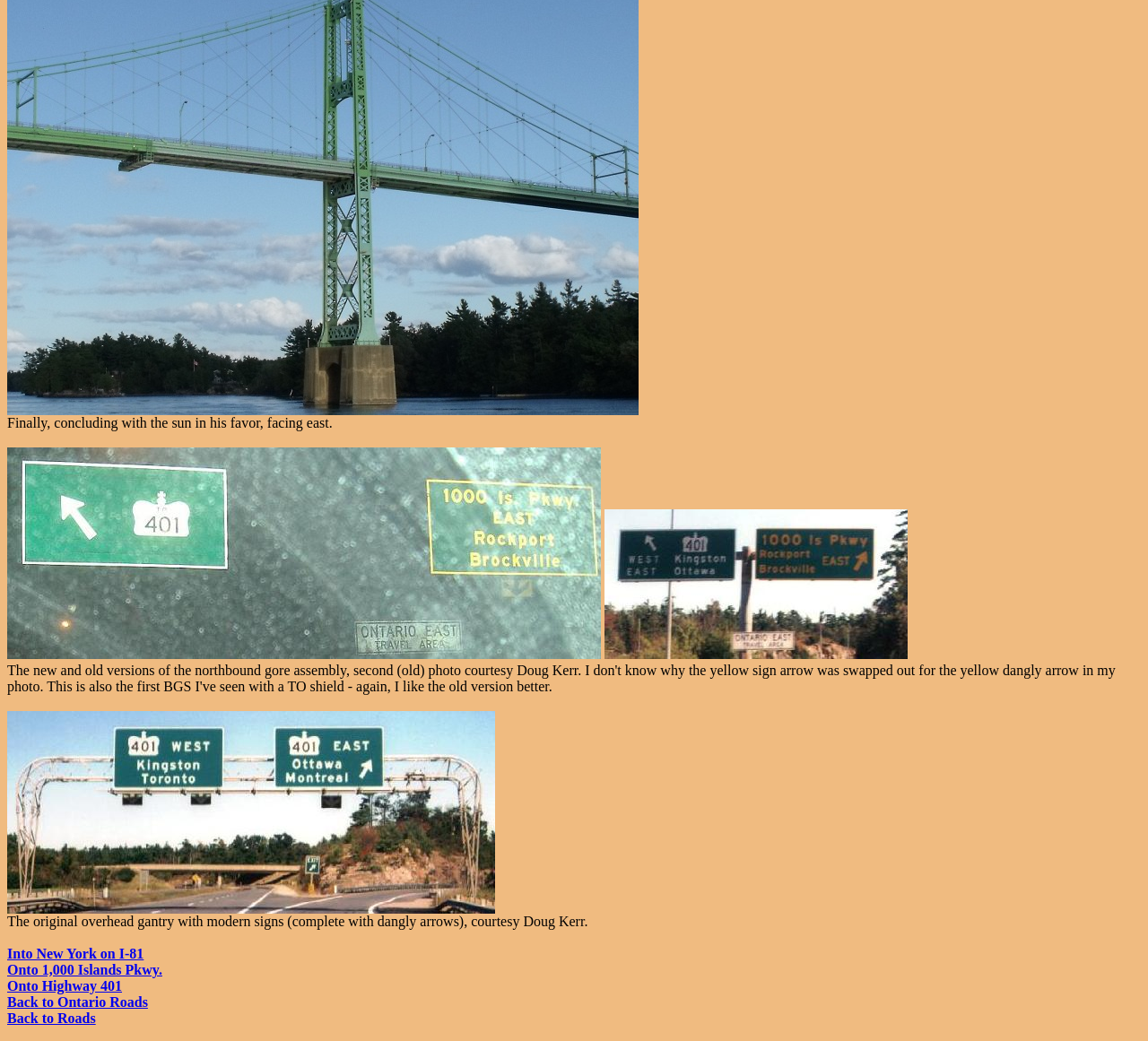From the screenshot, find the bounding box of the UI element matching this description: "Back to Roads". Supply the bounding box coordinates in the form [left, top, right, bottom], each a float between 0 and 1.

[0.006, 0.971, 0.083, 0.985]